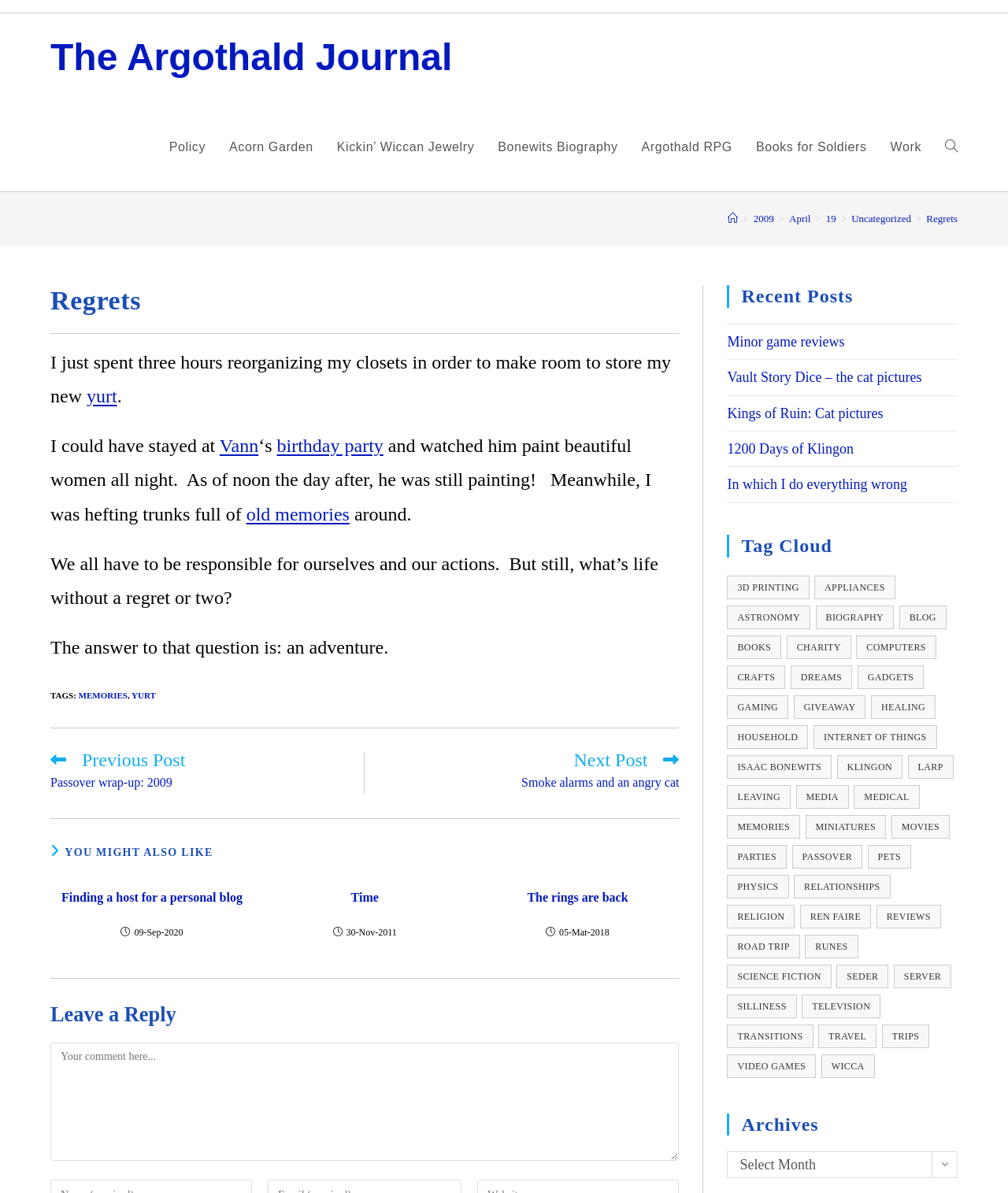Identify the bounding box coordinates for the region to click in order to carry out this instruction: "Read the article 'Regrets'". Provide the coordinates using four float numbers between 0 and 1, formatted as [left, top, right, bottom].

[0.05, 0.239, 0.674, 0.28]